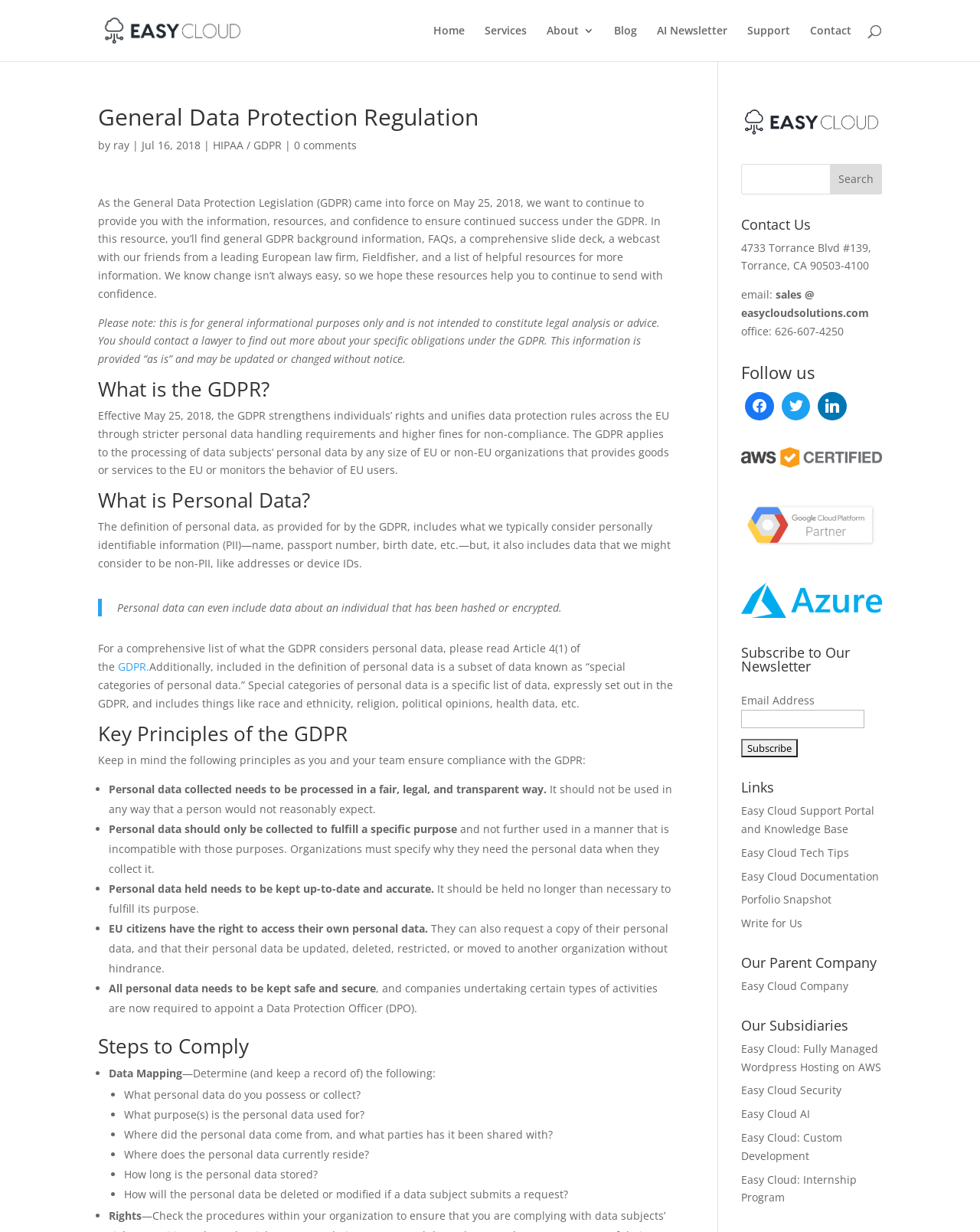Please determine the bounding box coordinates for the element that should be clicked to follow these instructions: "View previous post".

None